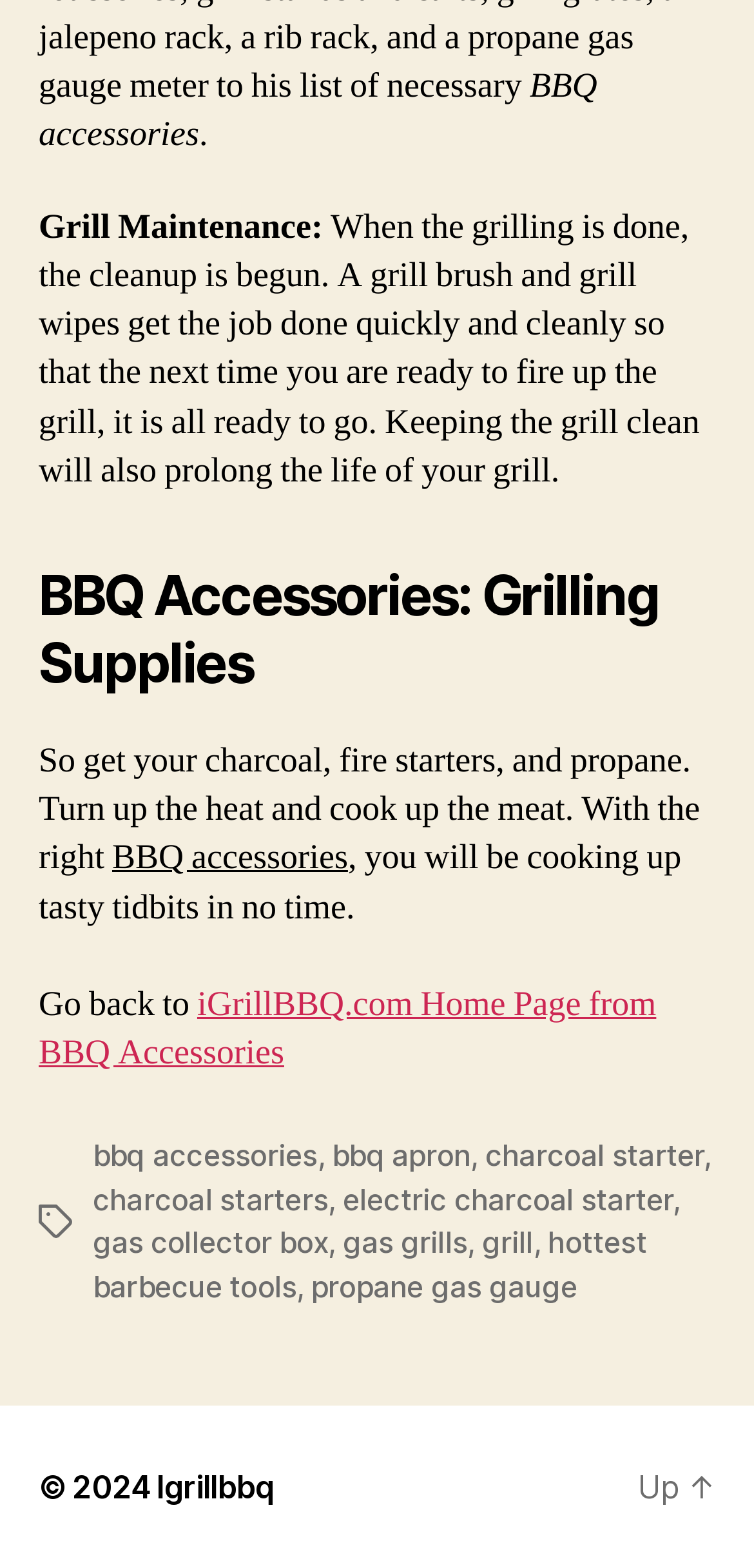What are some examples of BBQ accessories mentioned on this webpage?
Please give a detailed and thorough answer to the question, covering all relevant points.

The webpage mentions various BBQ accessories, including charcoal, fire starters, and propane, which are necessary for grilling and BBQ.